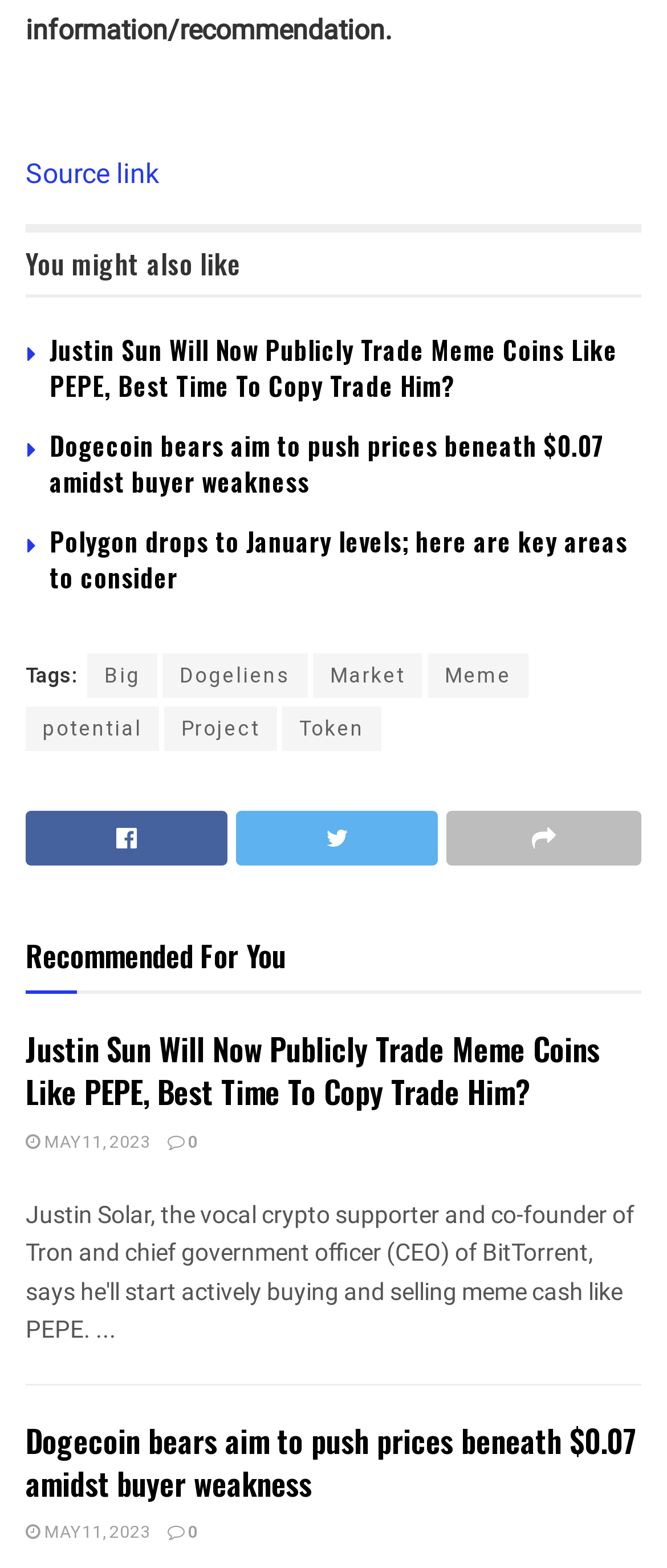Provide your answer to the question using just one word or phrase: How many tags are there?

7